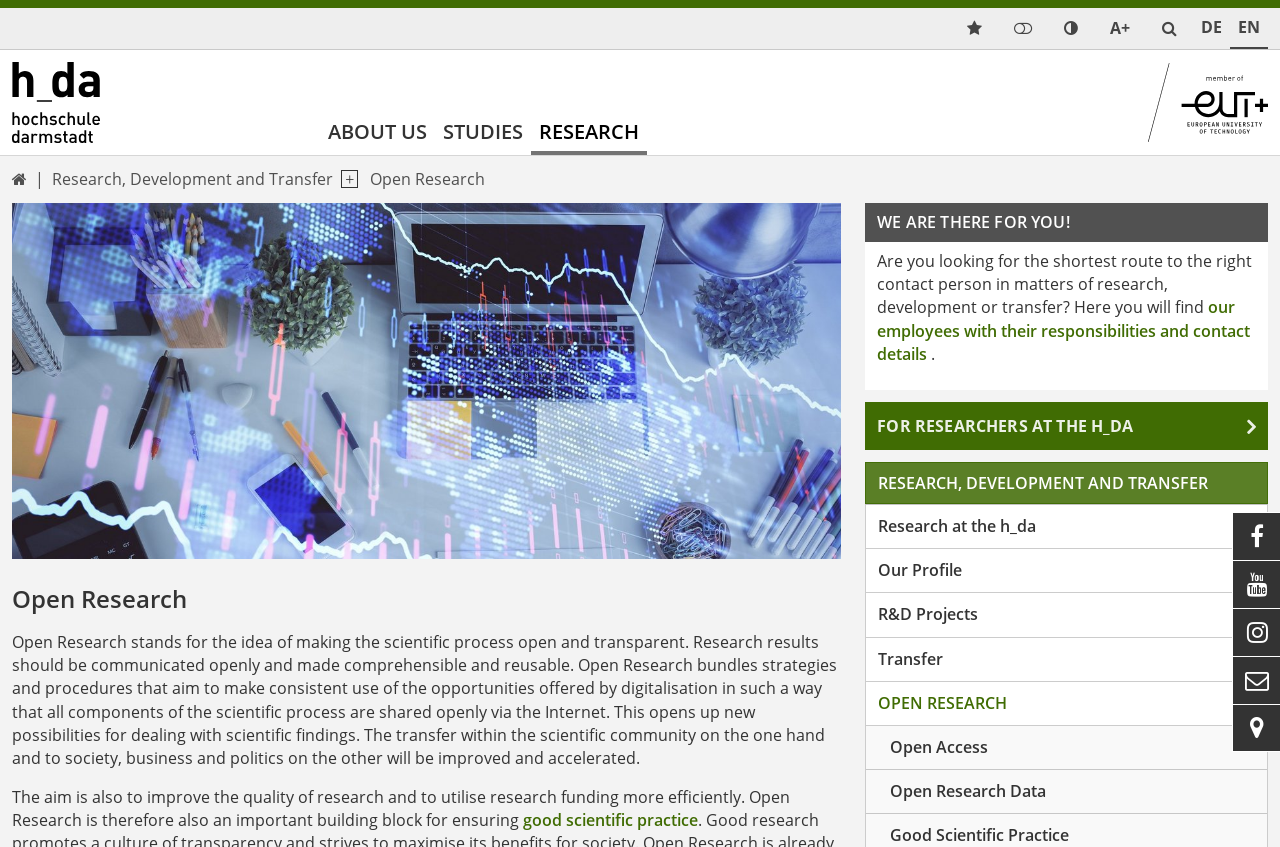Based on the element description, predict the bounding box coordinates (top-left x, top-left y, bottom-right x, bottom-right y) for the UI element in the screenshot: good scientific practice

[0.409, 0.955, 0.545, 0.981]